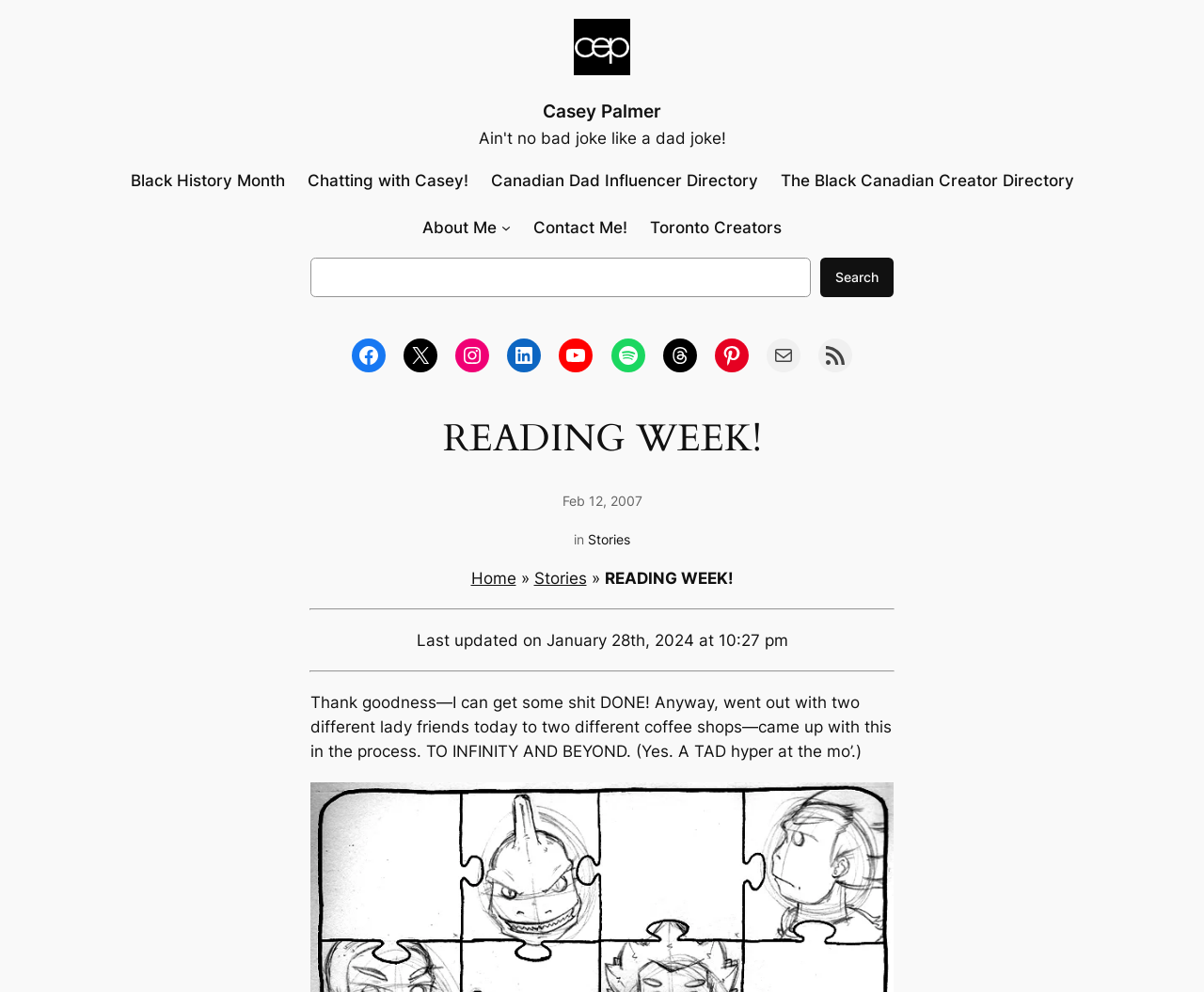How many social media links are present?
Based on the content of the image, thoroughly explain and answer the question.

The social media links are present in the section with links to Facebook, X, Instagram, LinkedIn, YouTube, Spotify, Threads, and Pinterest. By counting these links, we can determine that there are 8 social media links present.